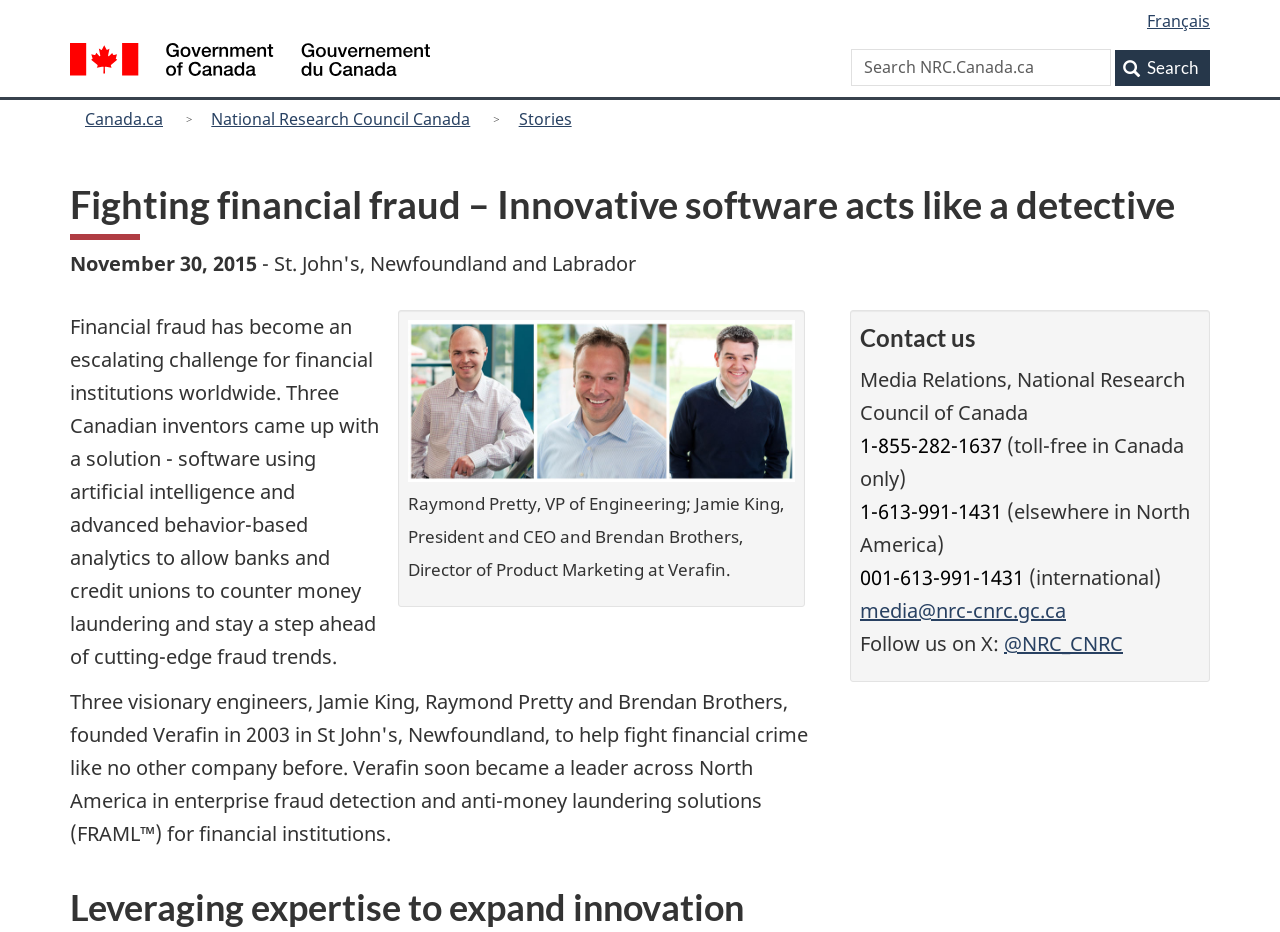How can I contact Media Relations?
From the details in the image, provide a complete and detailed answer to the question.

I determined the contact information by looking at the static text 'Media Relations, National Research Council of Canada' and the corresponding phone numbers and email address.